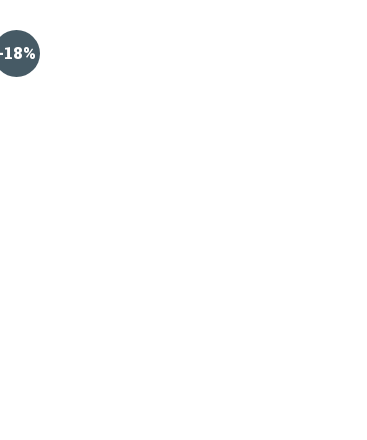Answer the following query with a single word or phrase:
What is the purpose of the promotional label?

to attract customers